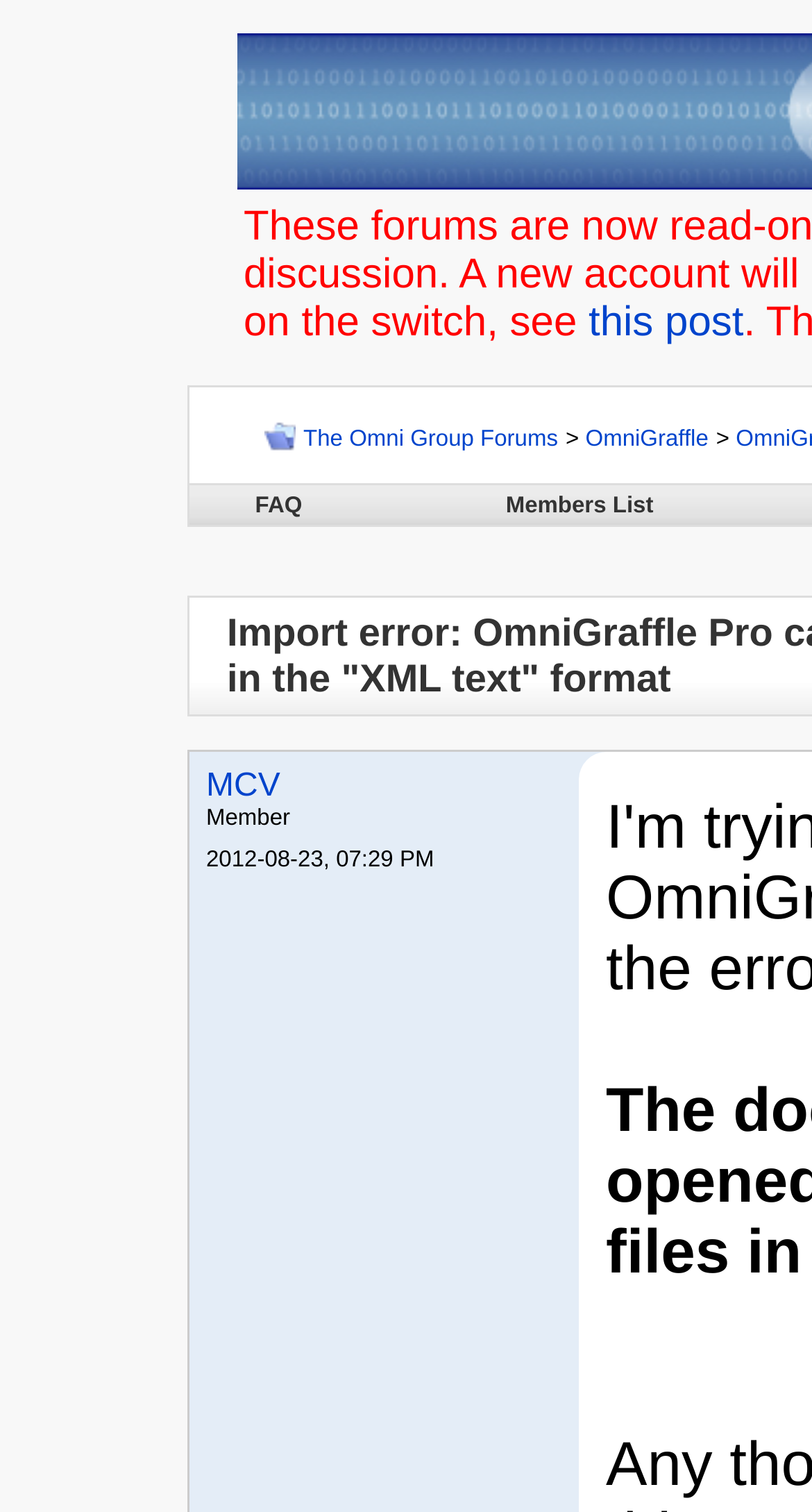For the following element description, predict the bounding box coordinates in the format (top-left x, top-left y, bottom-right x, bottom-right y). All values should be floating point numbers between 0 and 1. Description: FAQ

[0.314, 0.326, 0.372, 0.342]